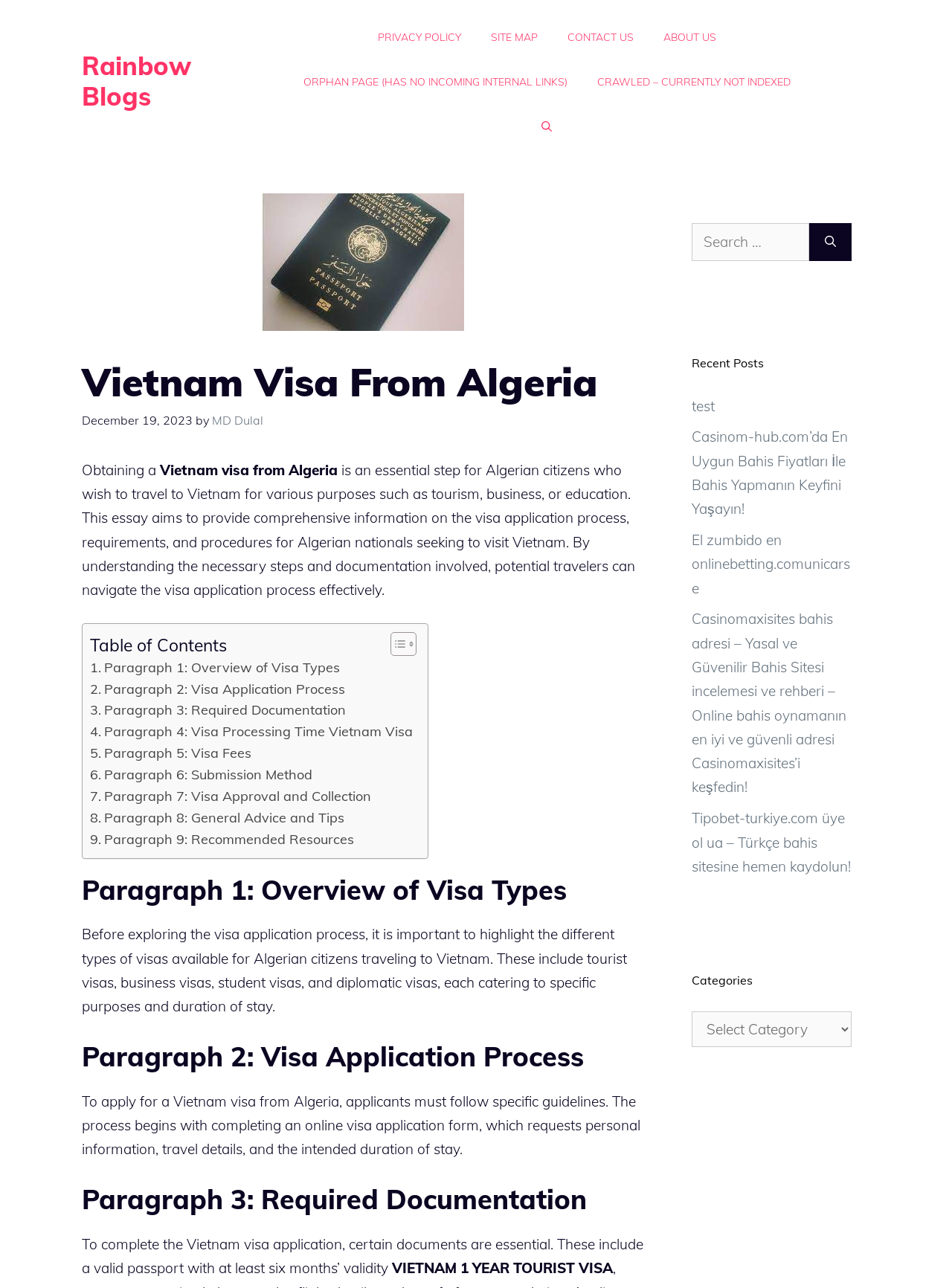Describe all the significant parts and information present on the webpage.

The webpage is about obtaining a Vietnam visa from Algeria, providing comprehensive information on the application process, requirements, and procedures for Algerian nationals seeking to visit Vietnam. 

At the top of the page, there is a banner with a link to "Rainbow Blogs" and a navigation menu with several links, including "PRIVACY POLICY", "SITE MAP", "CONTACT US", and "ABOUT US". Below the navigation menu, there is an image of a Vietnam visa and a header with the title "Vietnam Visa From Algeria". 

To the right of the header, there is a search bar with a link to "Open Search Bar" and a button to submit the search query. Below the search bar, there is a table of contents with links to different paragraphs, including "Overview of Visa Types", "Visa Application Process", "Required Documentation", and others.

The main content of the page is divided into several sections, each with a heading and a brief description. The first section, "Overview of Visa Types", explains the different types of visas available for Algerian citizens traveling to Vietnam. The second section, "Visa Application Process", outlines the steps to apply for a Vietnam visa from Algeria. The third section, "Required Documentation", lists the necessary documents for the visa application.

On the right side of the page, there are three complementary sections. The first section has a search box with a label "Search for:" and a button to submit the search query. The second section displays recent posts with links to different articles. The third section shows categories with a combobox to select a category.

Overall, the webpage provides detailed information on obtaining a Vietnam visa from Algeria, with a clear structure and easy-to-follow sections.